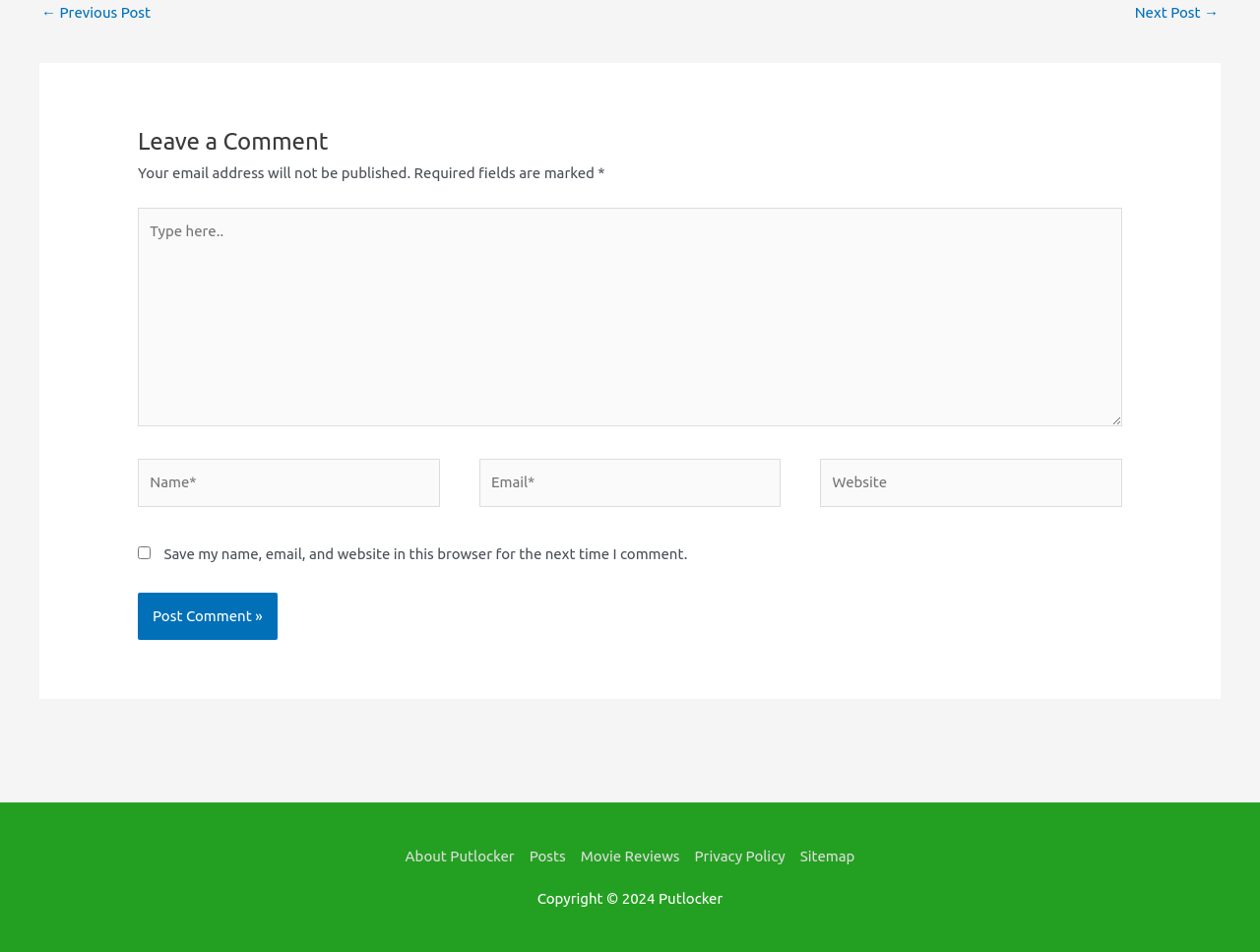Please find the bounding box coordinates of the section that needs to be clicked to achieve this instruction: "Leave a comment".

[0.109, 0.128, 0.891, 0.169]